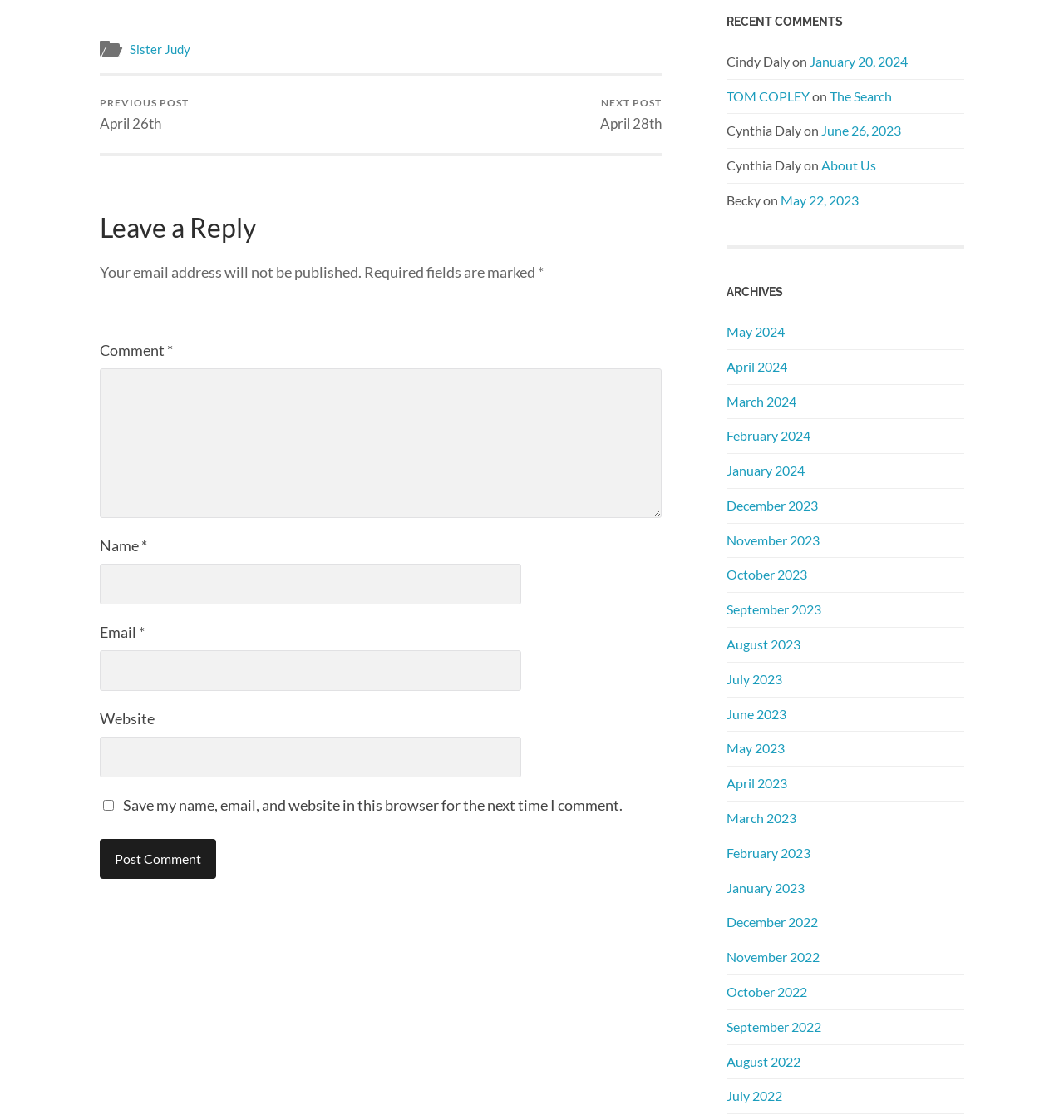Find the bounding box coordinates of the element I should click to carry out the following instruction: "View next post".

[0.564, 0.068, 0.622, 0.137]